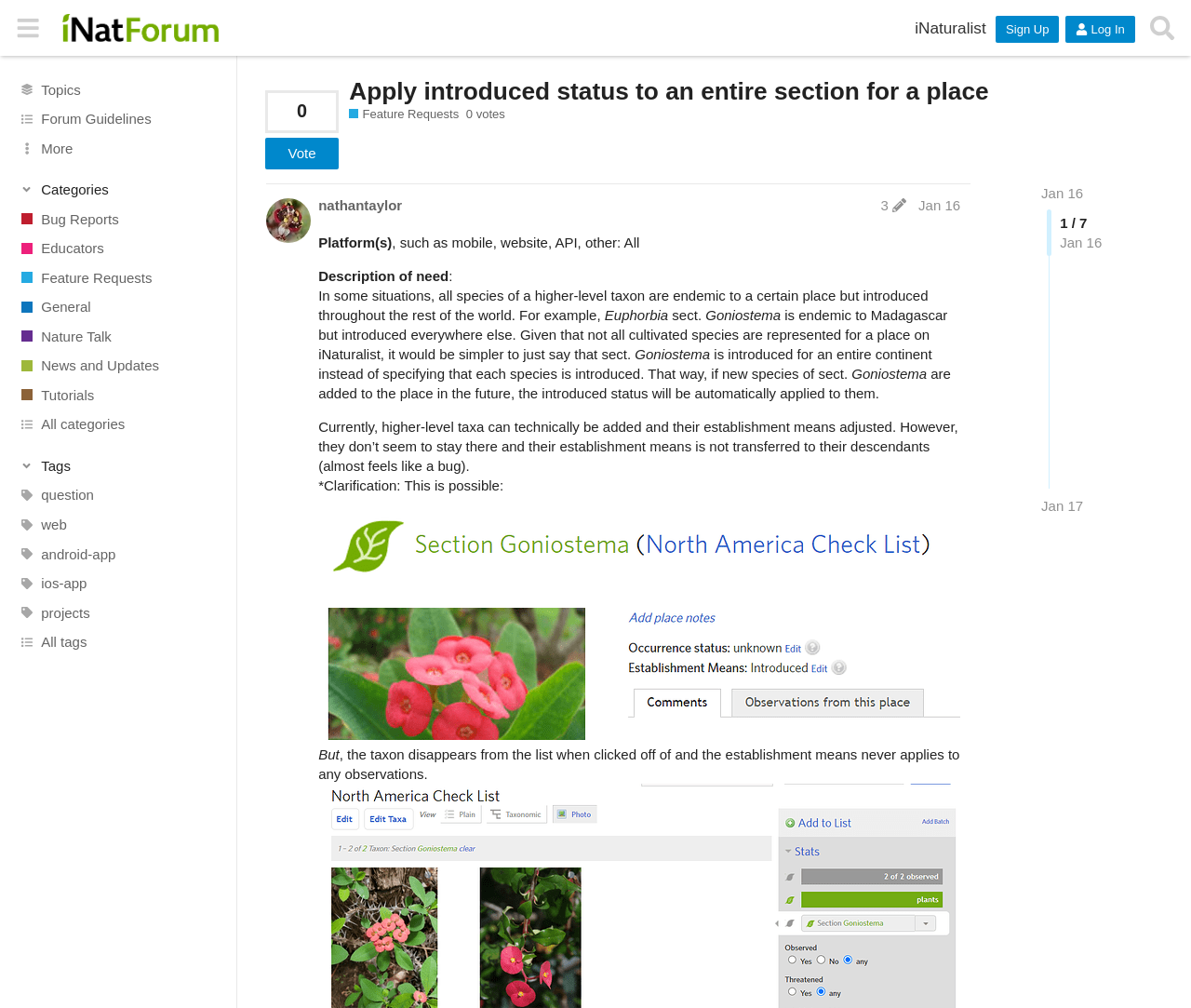Based on the image, give a detailed response to the question: What is the category of the current topic?

I found the answer by looking at the breadcrumbs section of the webpage, where it says 'Apply introduced status to an entire section for a place - Feature Requests - iNaturalist Community Forum'.